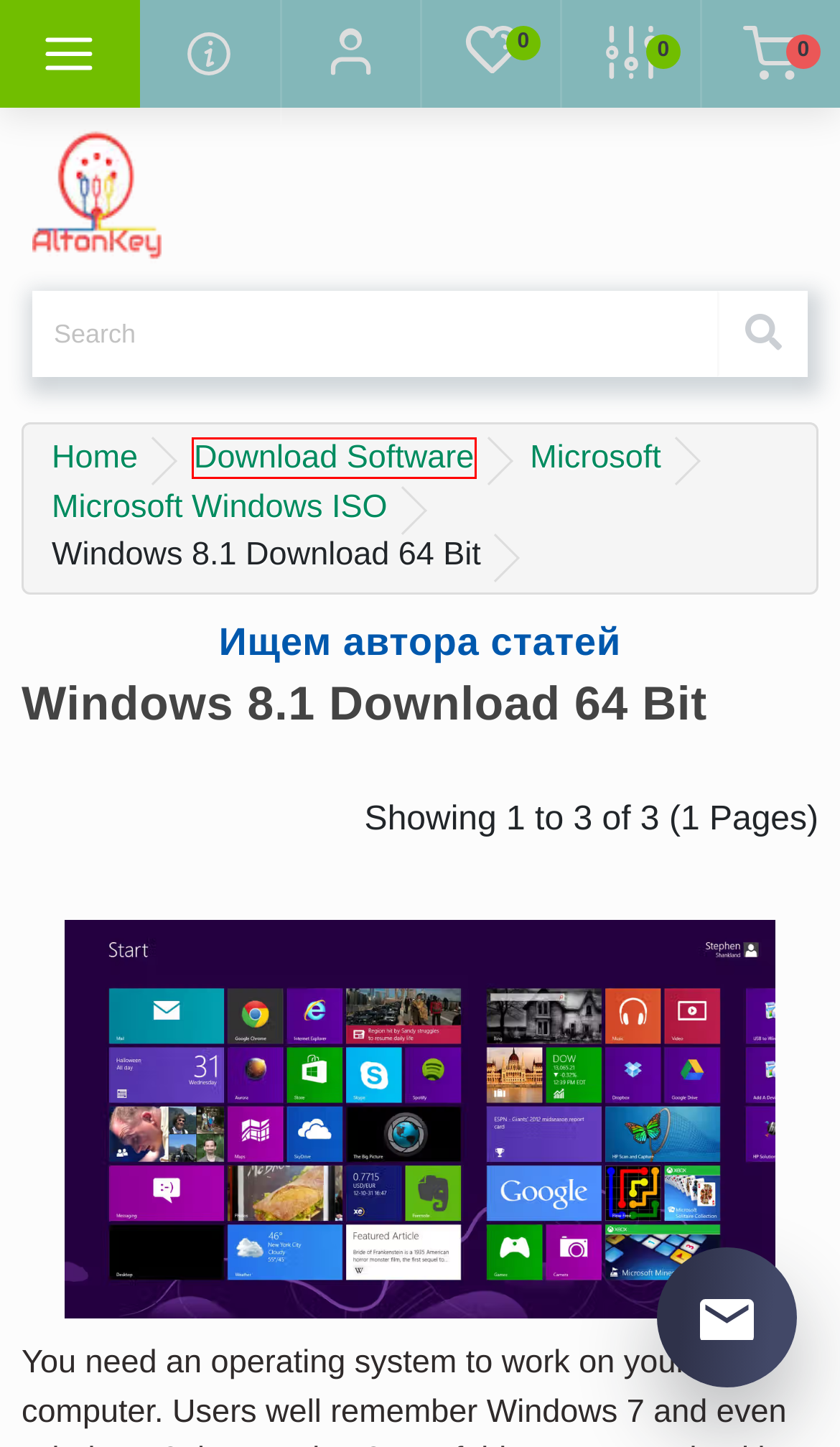Look at the screenshot of a webpage that includes a red bounding box around a UI element. Select the most appropriate webpage description that matches the page seen after clicking the highlighted element. Here are the candidates:
A. Download Programs From Microsoft Free | 2024
B. Product Comparison
C. Ищем автора
D. My Wish List
E. How do I order and pay for a product?
F. Download computer software | AltonKey
G. Microsoft Windows Free Download ISO Image | 2024
H. Компьютерная помощь

F